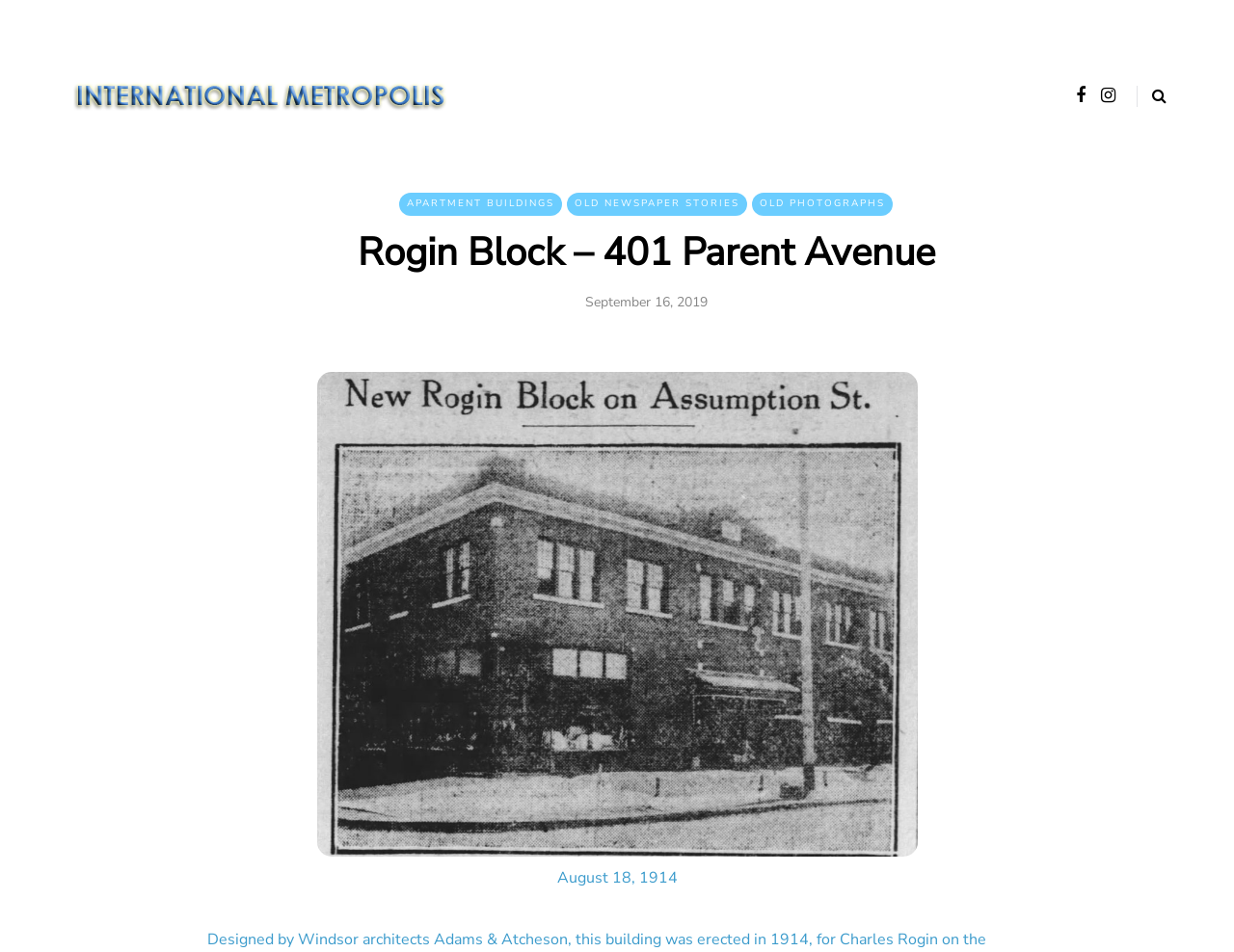Provide an in-depth description of the elements and layout of the webpage.

The webpage is about Rogin Block, located at 401 Parent Avenue in International Metropolis. At the top left, there is a link to International Metropolis, accompanied by an image with the same name. On the top right, there are three icons, represented by Unicode characters '\uf09a', '\uf16d', and a search toggle icon.

Below the top section, there are three links in a row, labeled as "APARTMENT BUILDINGS", "OLD NEWSPAPER STORIES", and "OLD PHOTOGRAPHS". These links are positioned horizontally, with "APARTMENT BUILDINGS" on the left, "OLD NEWSPAPER STORIES" in the middle, and "OLD PHOTOGRAPHS" on the right.

The main heading, "Rogin Block – 401 Parent Avenue", is located below the links, spanning across the page. Underneath the heading, there is a date "September 16, 2019".

The main content of the page is a figure with an image, taking up most of the page's vertical space. The image has a link and a figcaption, which contains a date "August 18, 1914". The figcaption is positioned at the bottom of the image.